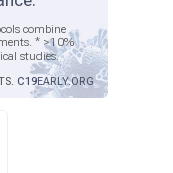Thoroughly describe what you see in the image.

The image features a visually appealing summary related to the use of Zinc as a treatment for COVID-19. It emphasizes the findings from a significant number of studies that indicate a reduction in various risks associated with the illness, such as mortality, hospitalization, and the need for ventilation. The text highlights a key statistic: a p-value of 0.0000013 from 44 studies. Additionally, it notes that the effectiveness of treatments is enhanced when combined synergistically. This informative graphic serves to promote awareness of the benefits of Zinc and encourages further exploration of its role in treatment protocols through the link provided, “C19EARLY.ORG.” The design blends aesthetic elements with critical health information, making it a valuable resource for those interested in COVID-19 therapies.